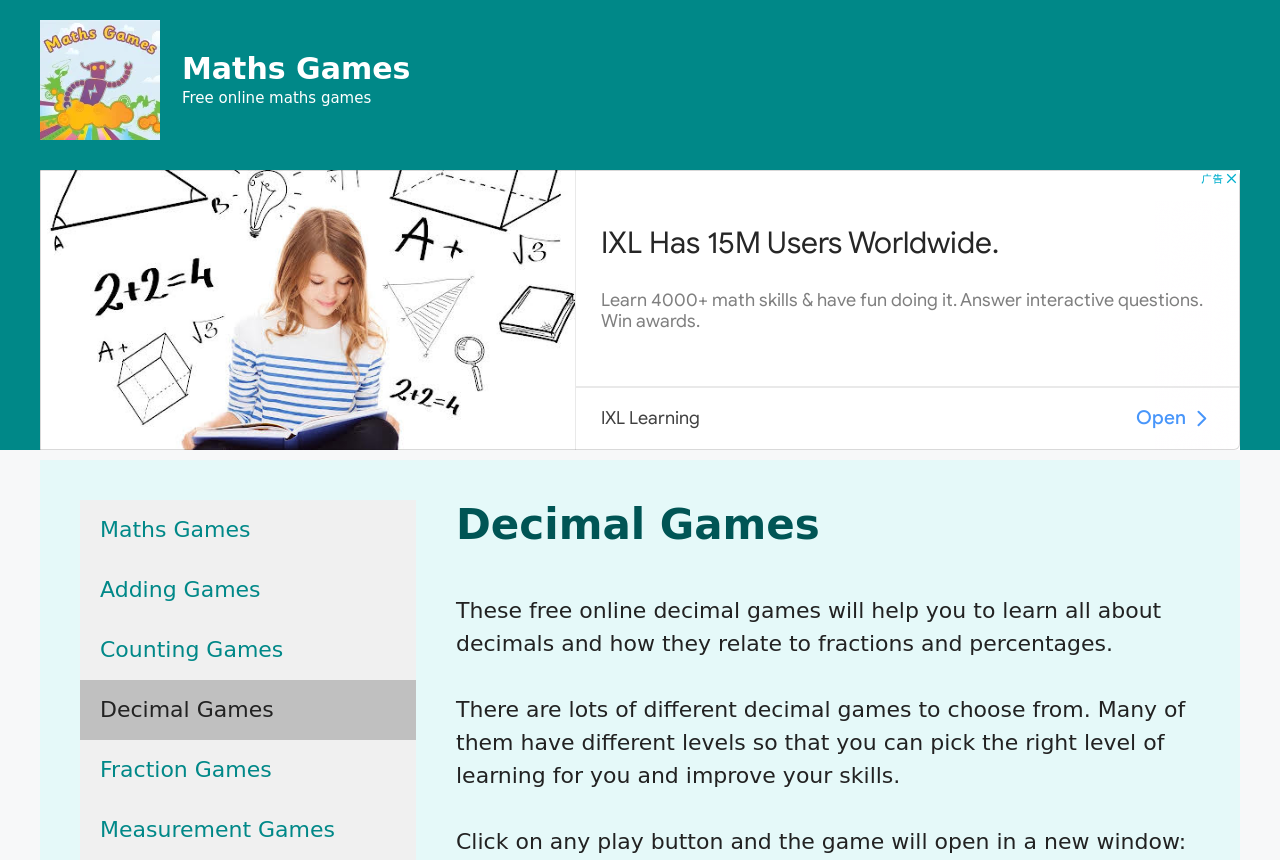Please analyze the image and give a detailed answer to the question:
Are the games categorized by level?

I read the static text 'Many of them have different levels so that you can pick the right level of learning for you and improve your skills.' which indicates that the games are categorized by level, allowing users to choose the right level of learning for themselves.